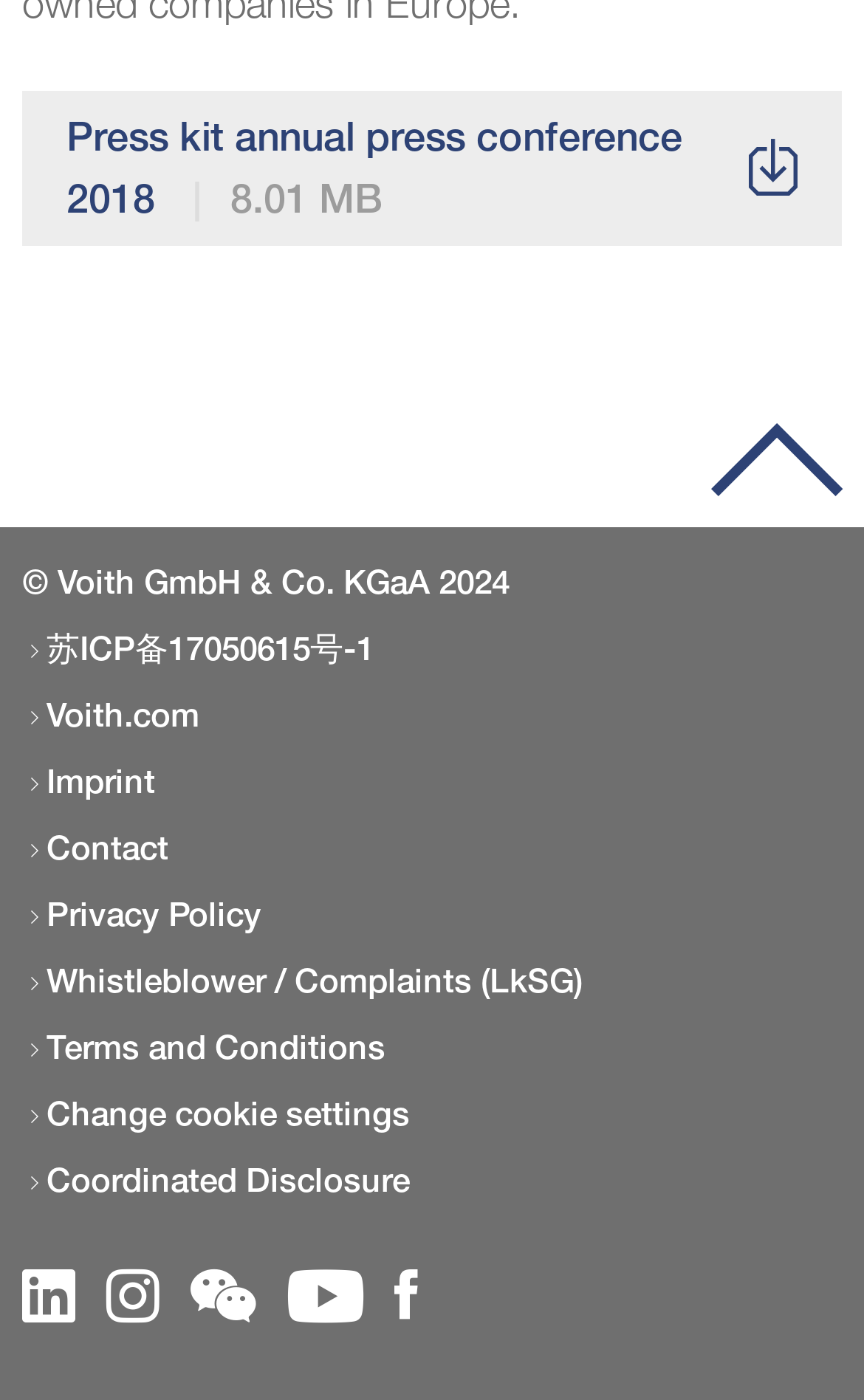Please find the bounding box coordinates of the element that needs to be clicked to perform the following instruction: "View terms and conditions". The bounding box coordinates should be four float numbers between 0 and 1, represented as [left, top, right, bottom].

[0.026, 0.733, 0.674, 0.764]